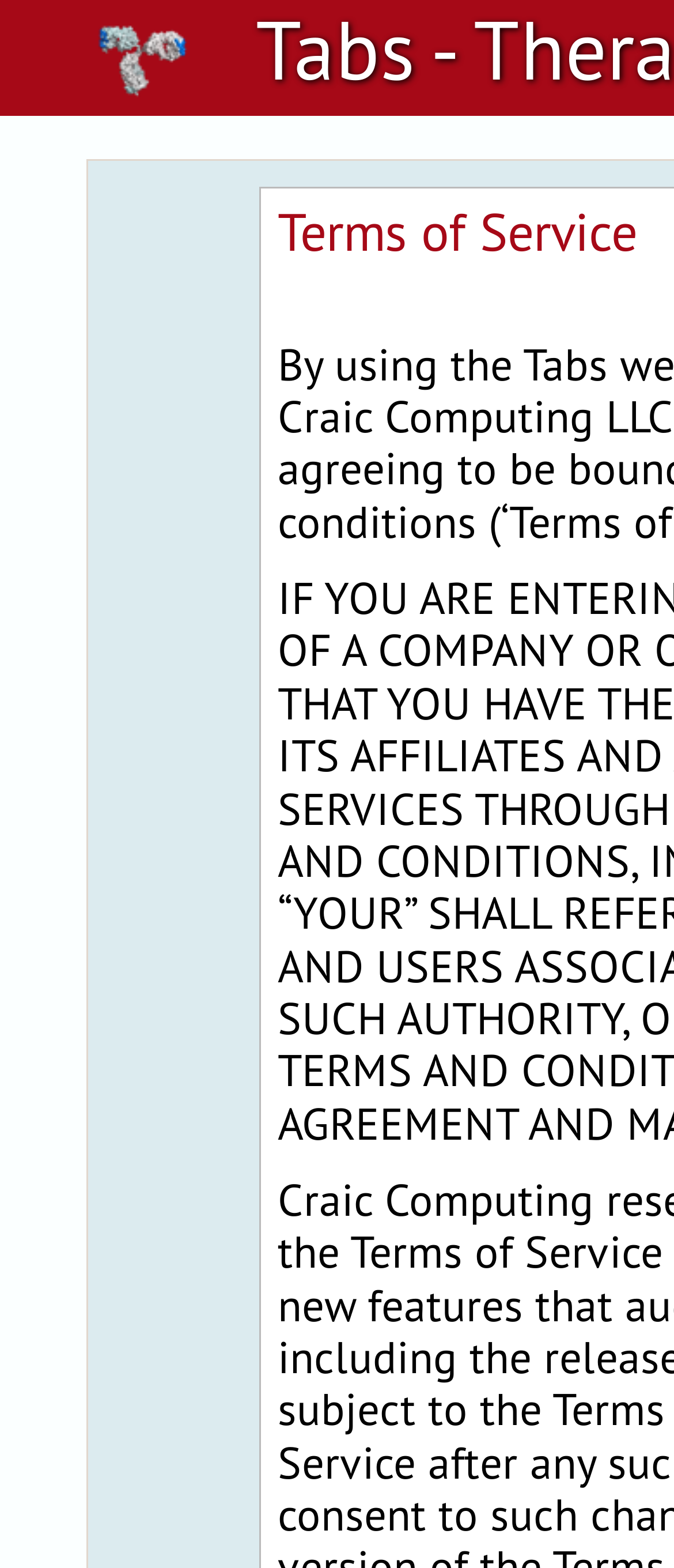Please reply with a single word or brief phrase to the question: 
What is the agreement about?

Terms and conditions